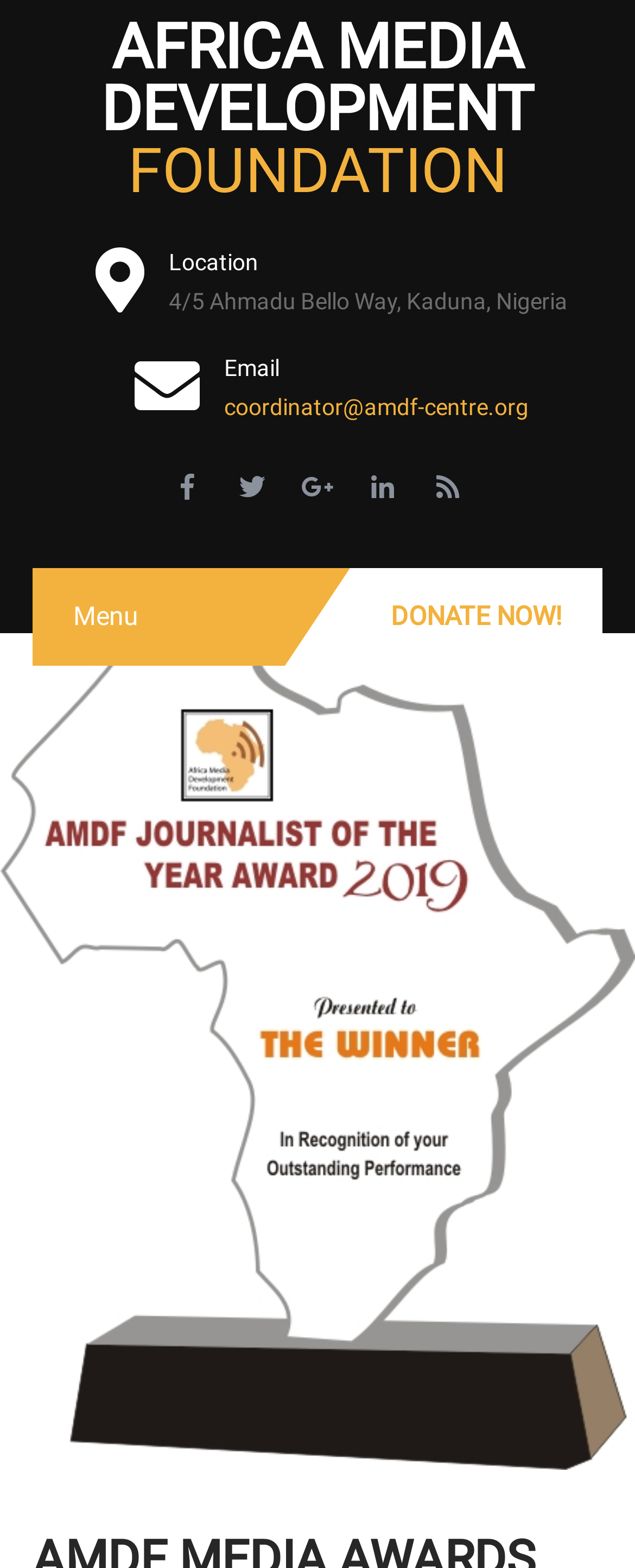What is the organization's location?
Provide a detailed answer to the question using information from the image.

I found the location by looking at the static text element with the label 'Location' and then reading the corresponding static text element that provides the address.